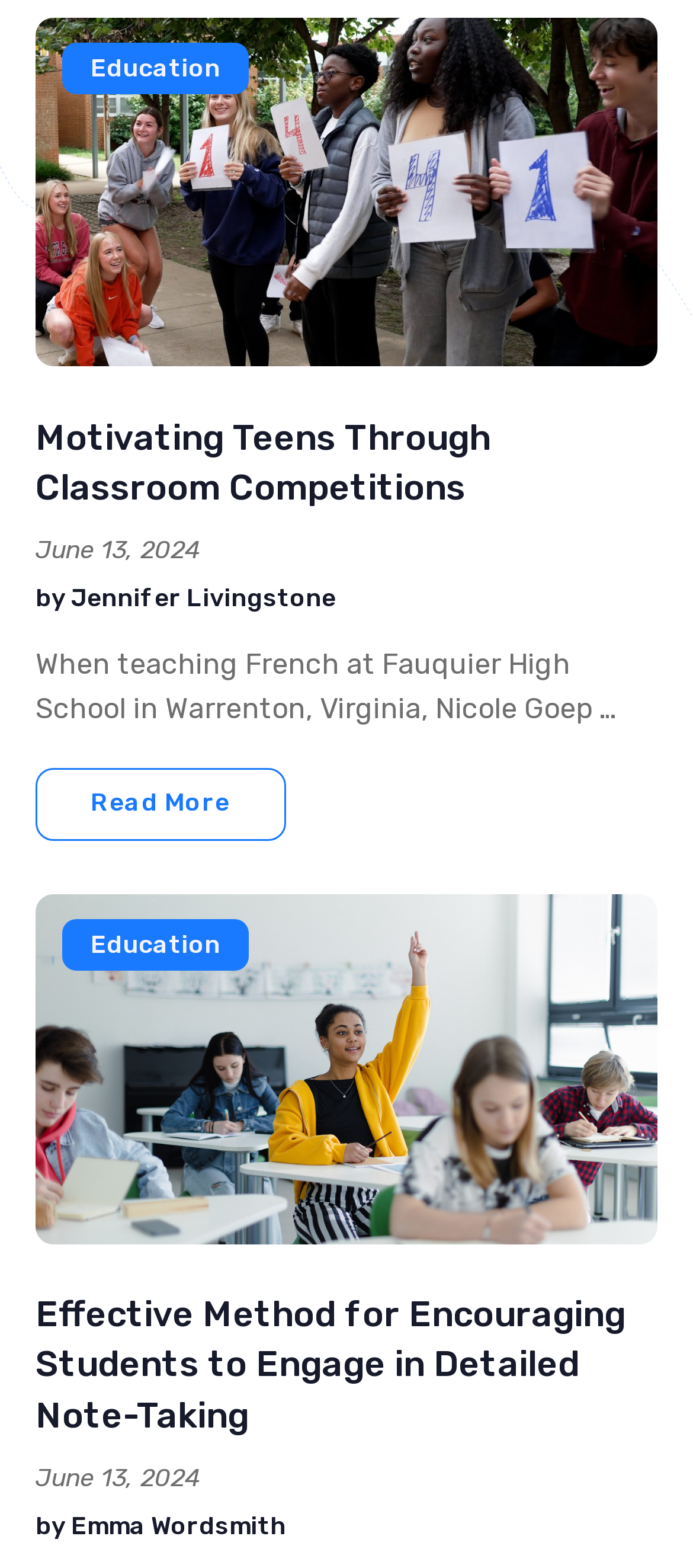What is the date of the first post?
Use the screenshot to answer the question with a single word or phrase.

June 13, 2024